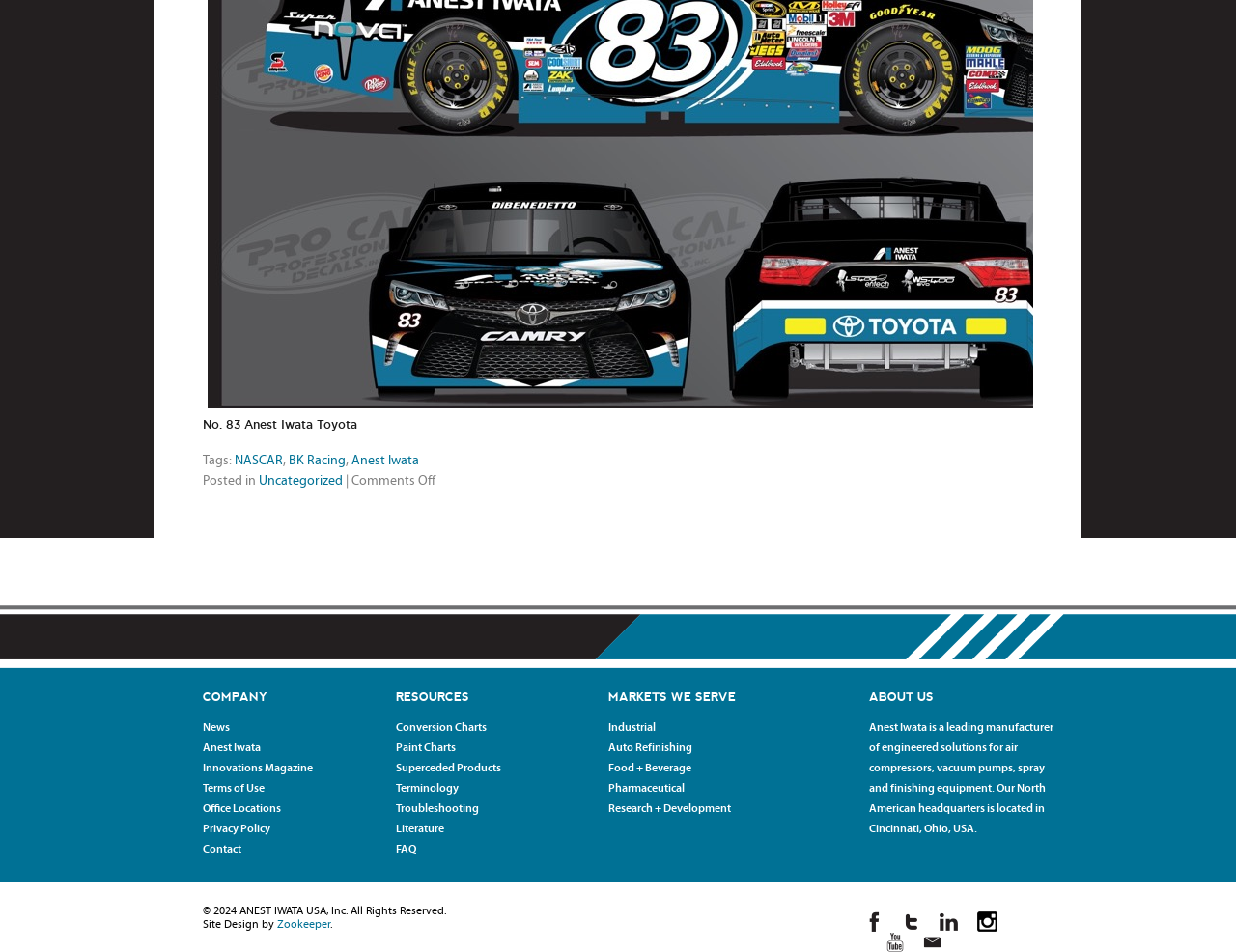What is the company name mentioned in the webpage?
Look at the image and respond to the question as thoroughly as possible.

The company name 'Anest Iwata' is mentioned in the webpage, specifically in the heading 'COMPANY' and also in the static text 'Anest Iwata is a leading manufacturer of engineered solutions...'.